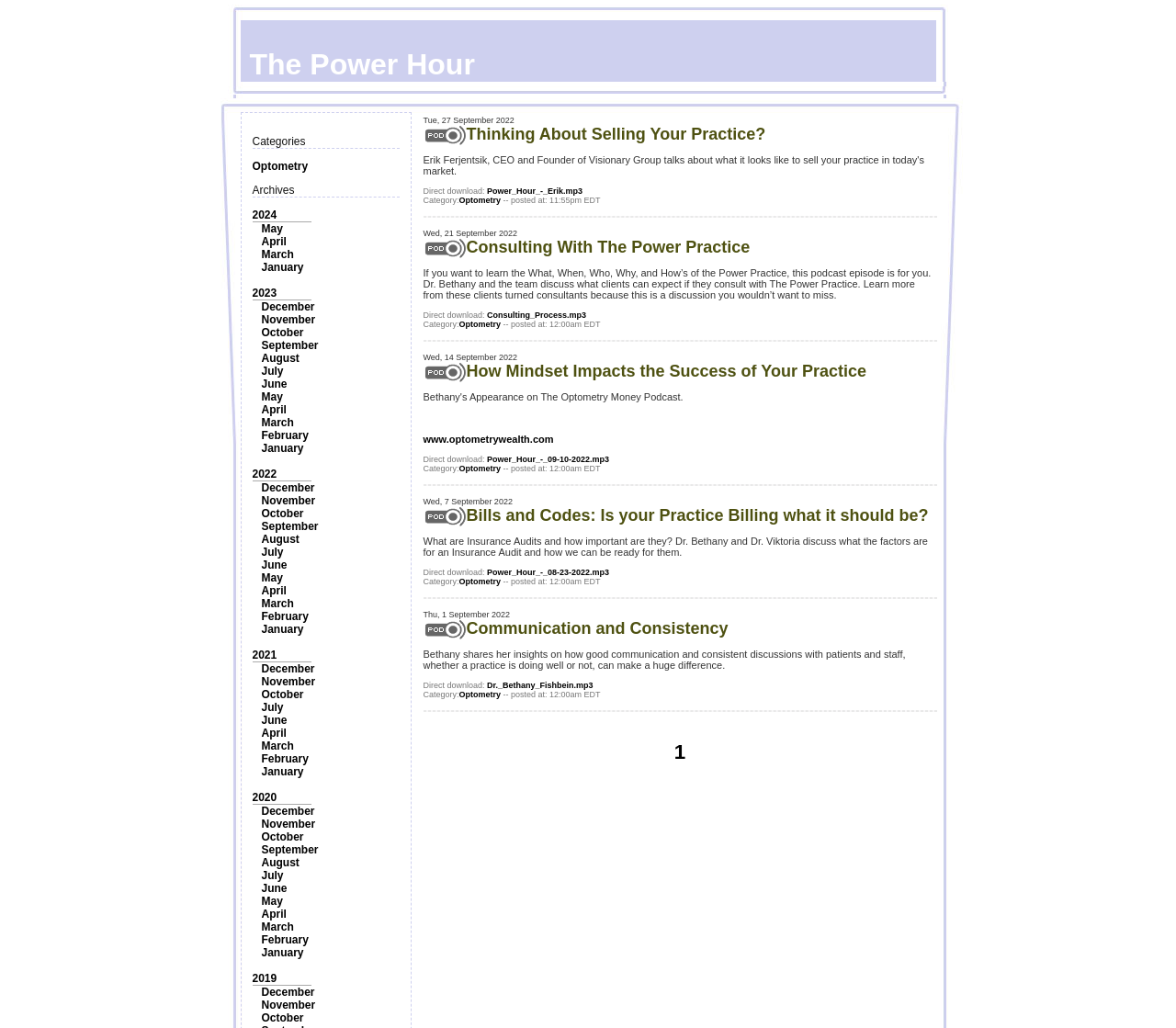Locate the bounding box coordinates of the clickable area to execute the instruction: "Download the 'Power_Hour_-_Erik.mp3' file". Provide the coordinates as four float numbers between 0 and 1, represented as [left, top, right, bottom].

[0.414, 0.181, 0.495, 0.19]